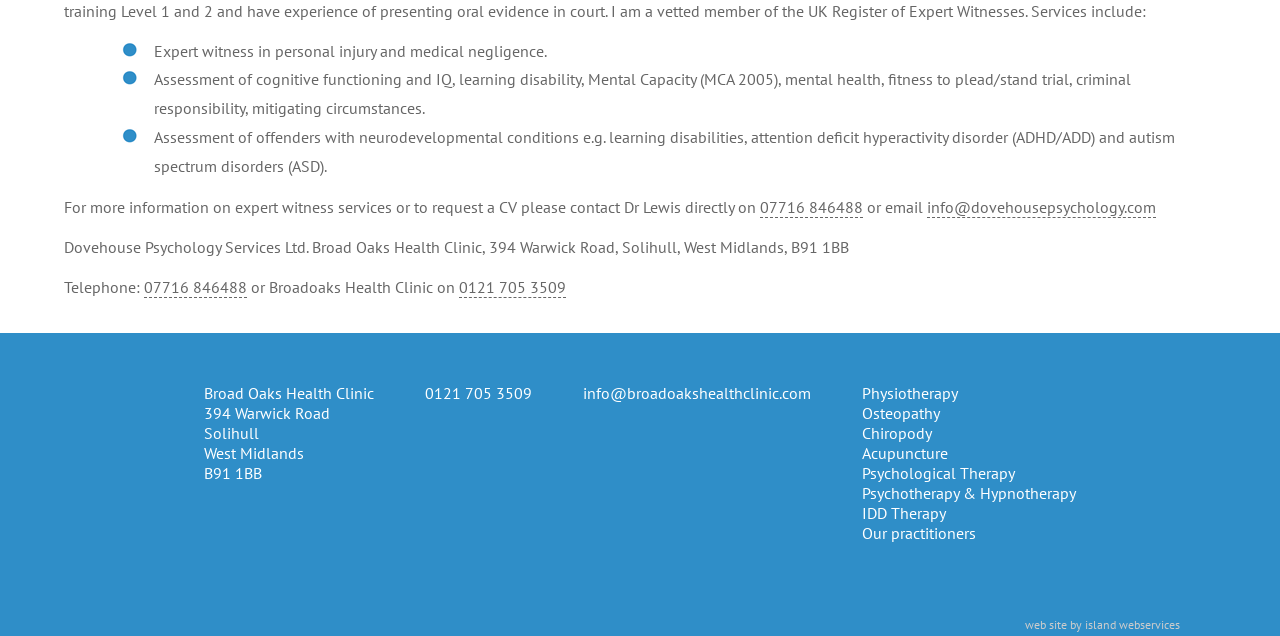Please determine the bounding box coordinates of the element's region to click for the following instruction: "Email Dovehouse Psychology Services Ltd".

[0.724, 0.309, 0.903, 0.342]